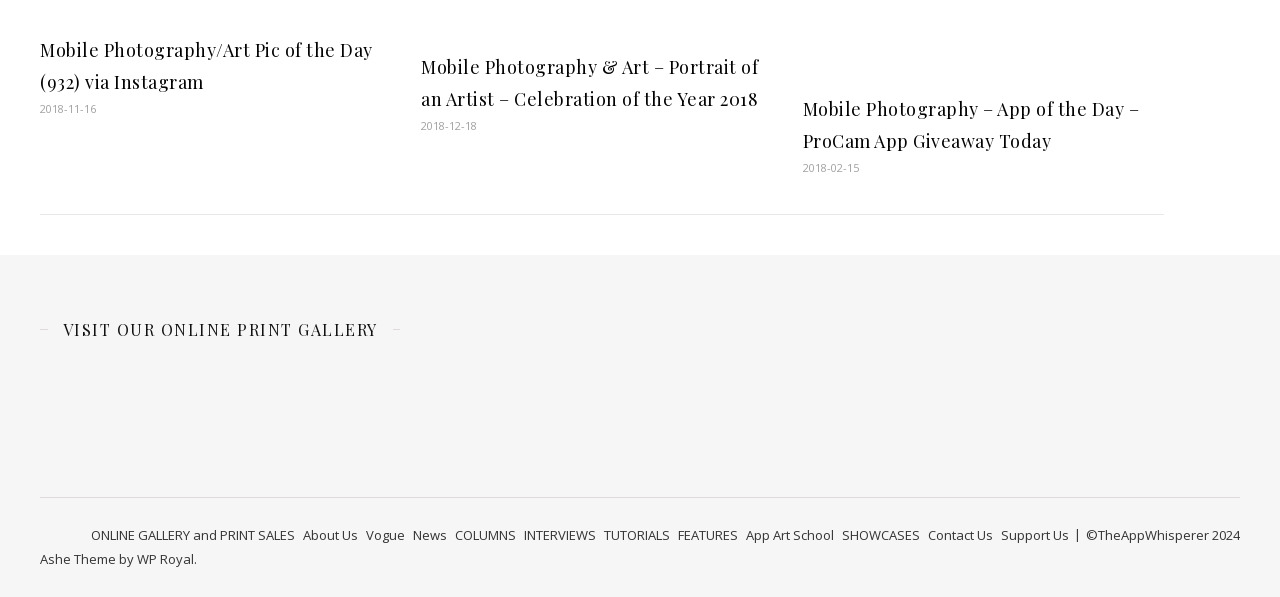Provide your answer to the question using just one word or phrase: What is the copyright year of the website?

2024